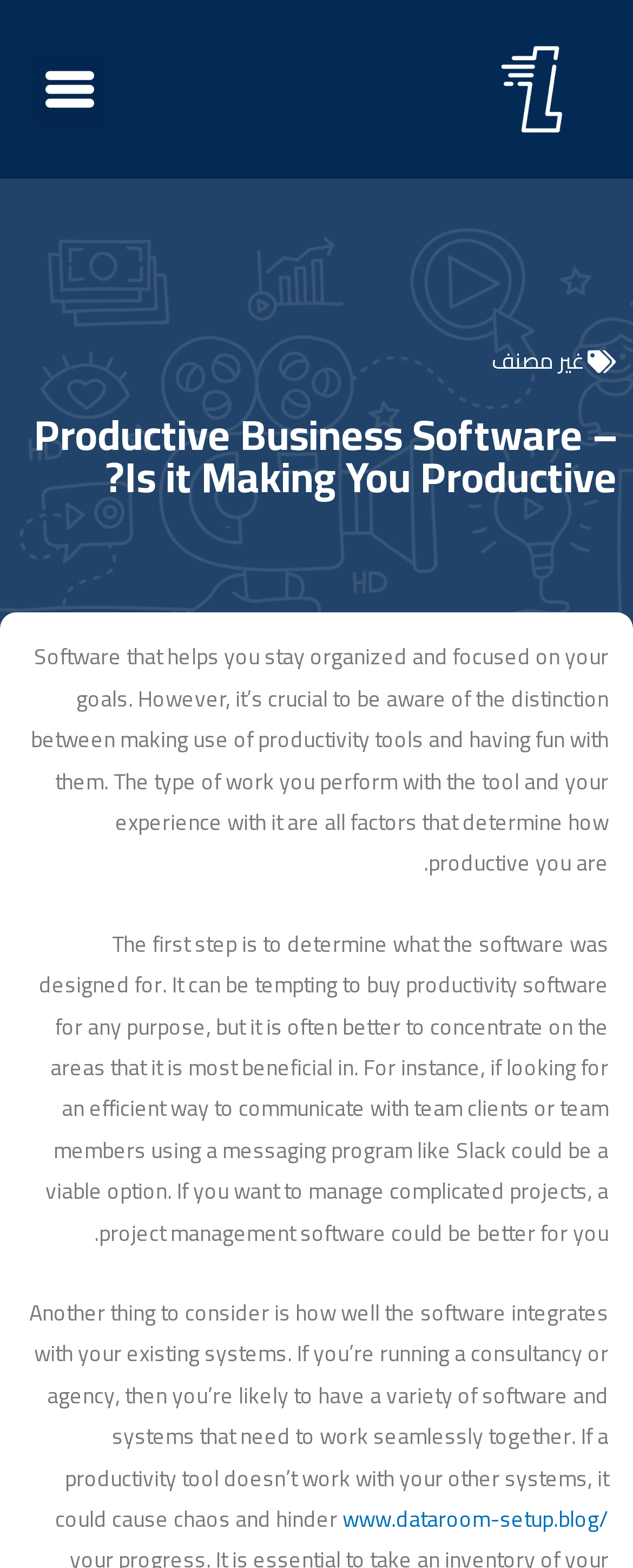For the given element description Kristina Devoe, determine the bounding box coordinates of the UI element. The coordinates should follow the format (top-left x, top-left y, bottom-right x, bottom-right y) and be within the range of 0 to 1.

None